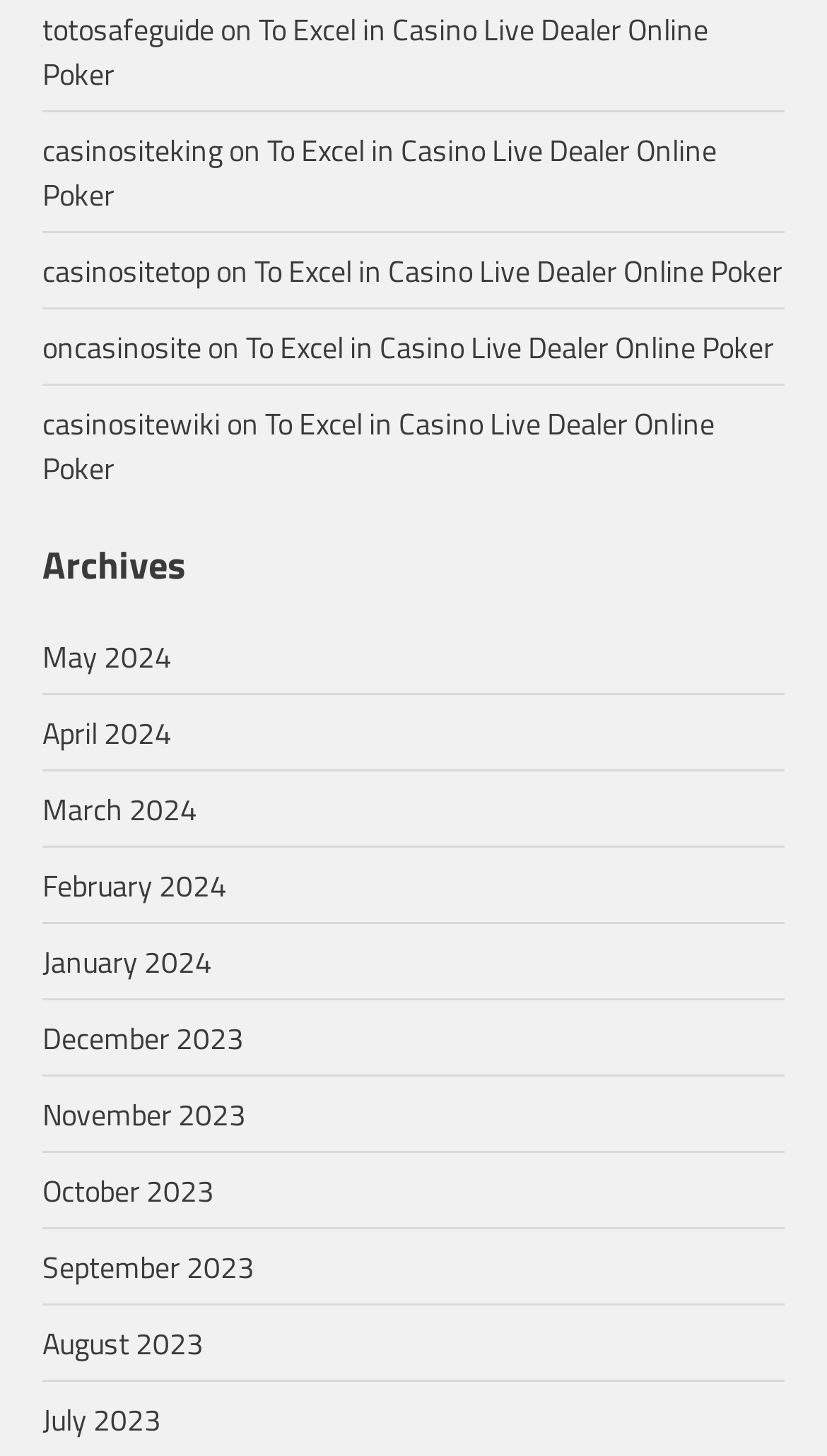What is the earliest month listed in the archives?
By examining the image, provide a one-word or phrase answer.

May 2024